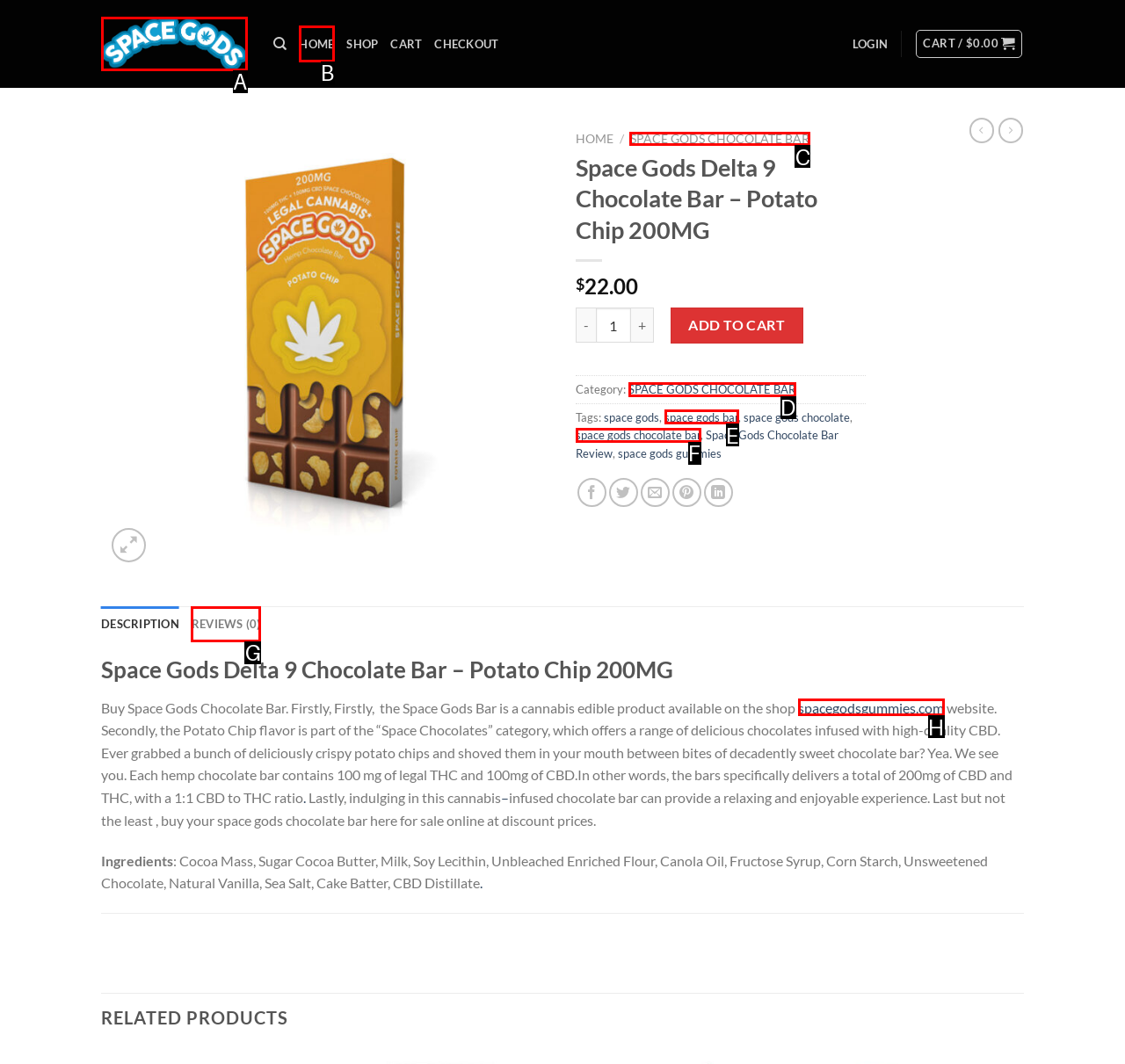Select the proper UI element to click in order to perform the following task: Click on the 'SPACE GODS CHOCOLATE BAR' link. Indicate your choice with the letter of the appropriate option.

C